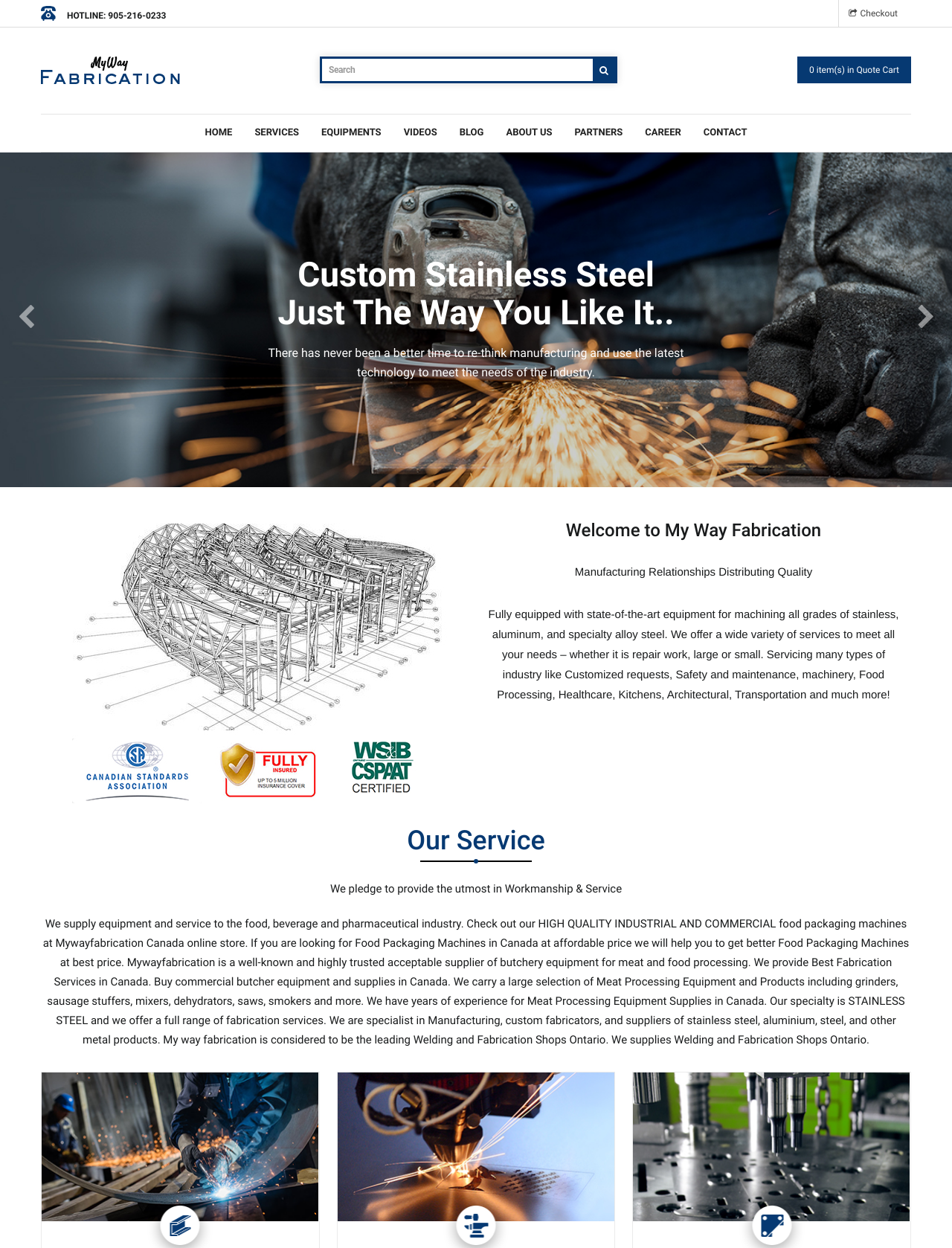Please provide a comprehensive response to the question below by analyzing the image: 
What is the main service provided by the company?

I found the main service by reading the text on the webpage, which mentions that the company supplies food processing equipment and services to the food, beverage, and pharmaceutical industry.